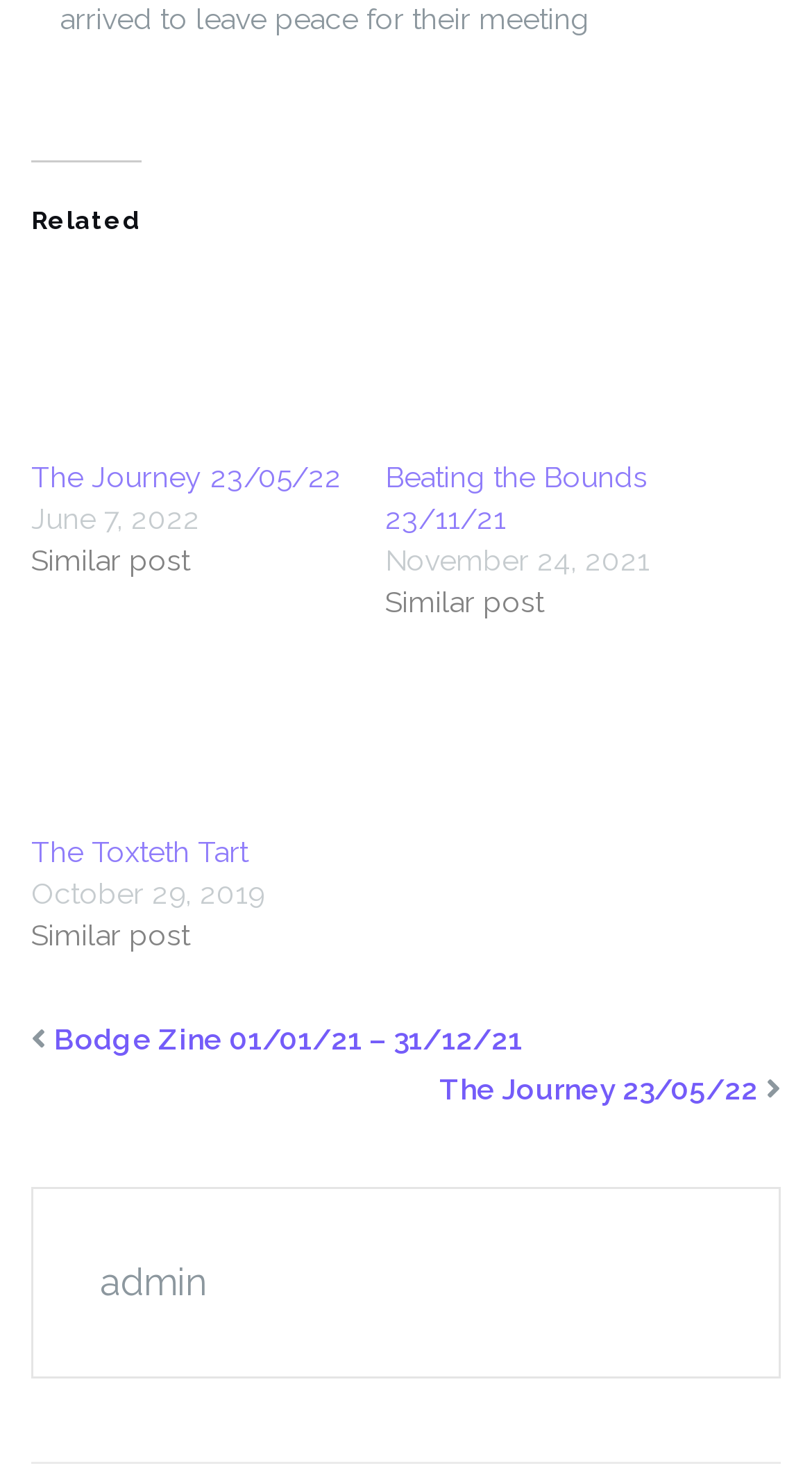Examine the image carefully and respond to the question with a detailed answer: 
How many posts are displayed on this page?

I counted the number of headings and links that seem to represent individual posts, and there are 6 of them.